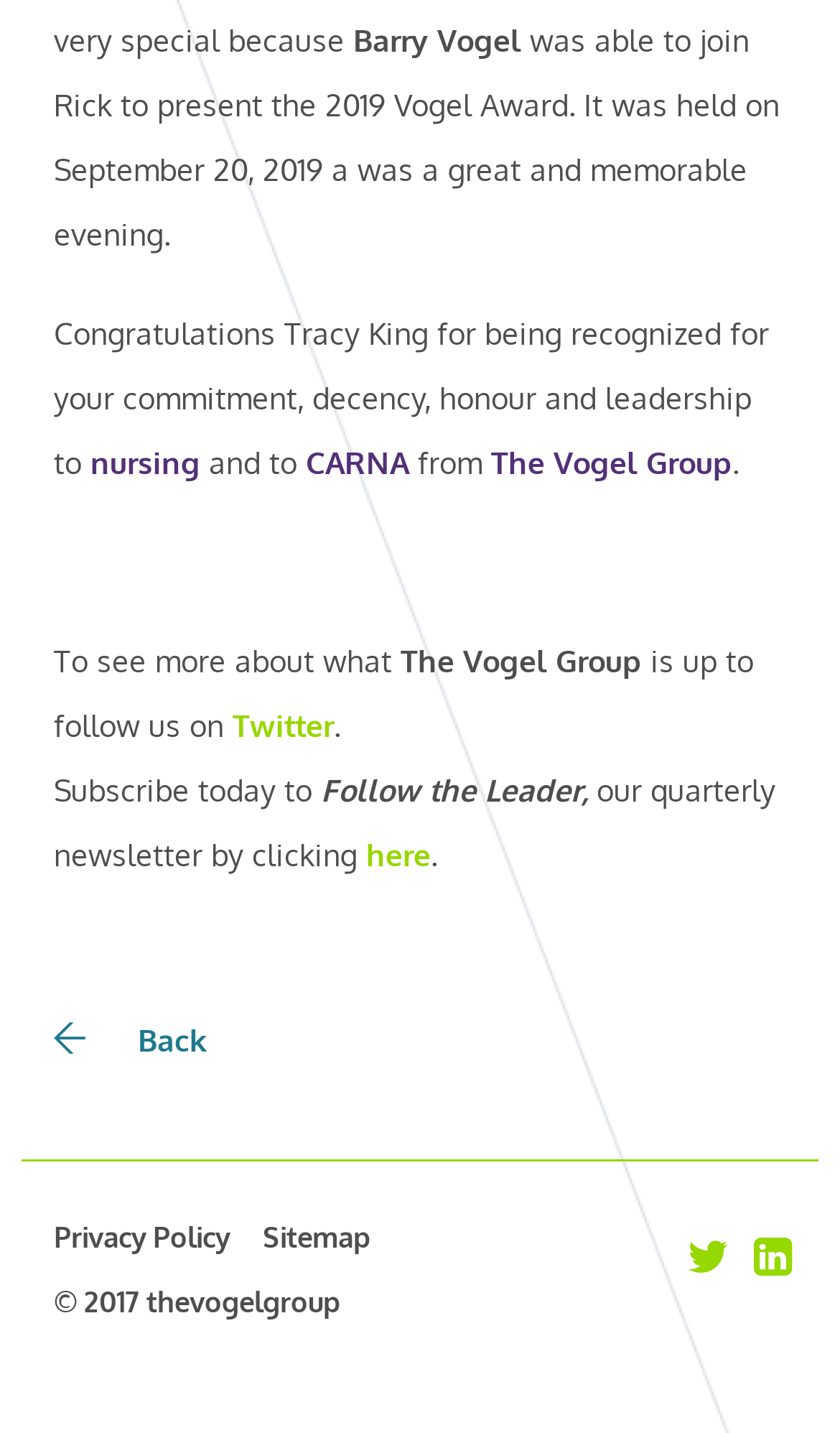Use the information in the screenshot to answer the question comprehensively: What is the name of the group that Tracy King is associated with?

The answer can be found in the link element with the text 'The Vogel Group', which is associated with Tracy King's recognition.